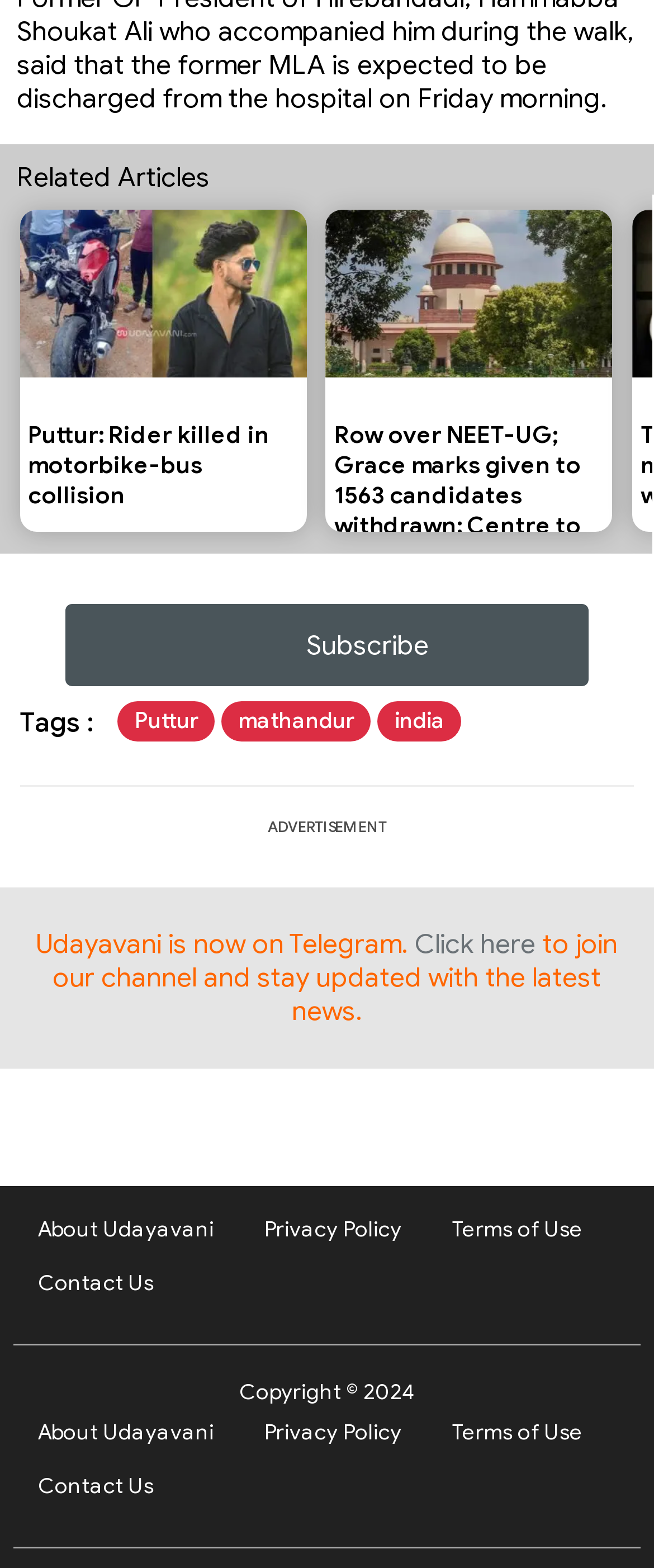Please indicate the bounding box coordinates of the element's region to be clicked to achieve the instruction: "Join the Telegram channel". Provide the coordinates as four float numbers between 0 and 1, i.e., [left, top, right, bottom].

[0.635, 0.592, 0.819, 0.613]